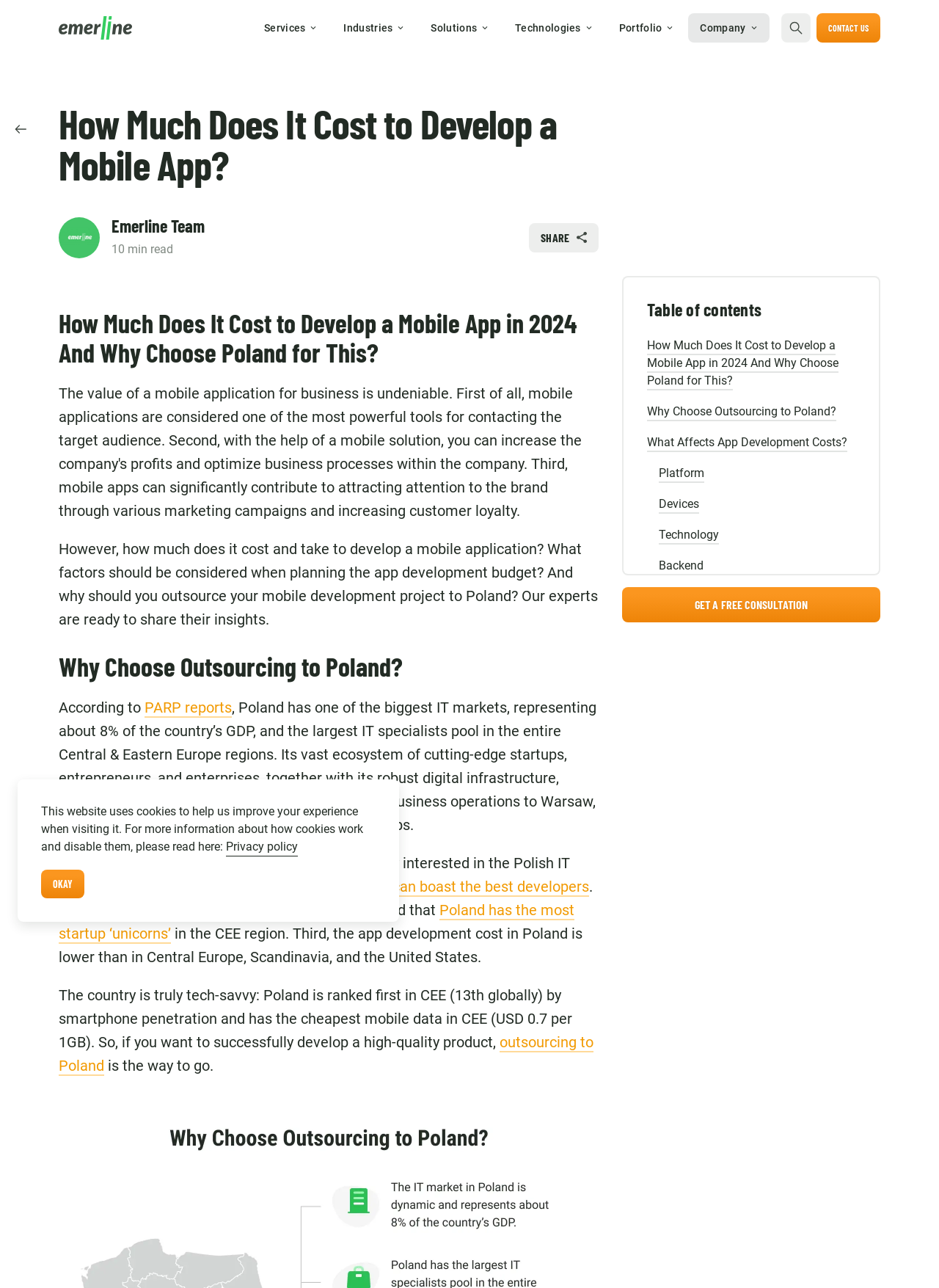Provide the bounding box coordinates of the HTML element this sentence describes: "alt="Ja-Mar Roofing & Sheet Metal"".

None